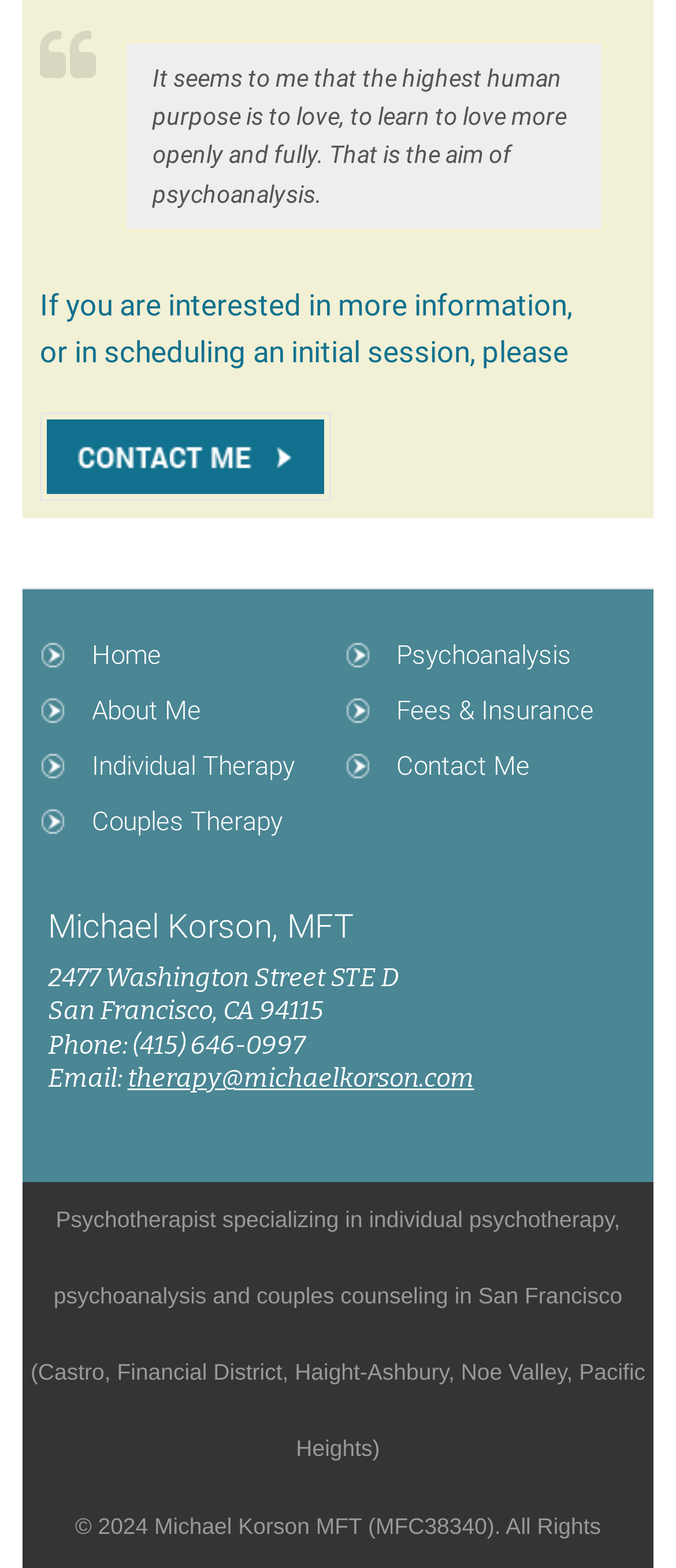Bounding box coordinates are given in the format (top-left x, top-left y, bottom-right x, bottom-right y). All values should be floating point numbers between 0 and 1. Provide the bounding box coordinate for the UI element described as: Fees & Insurance

[0.586, 0.443, 0.878, 0.463]